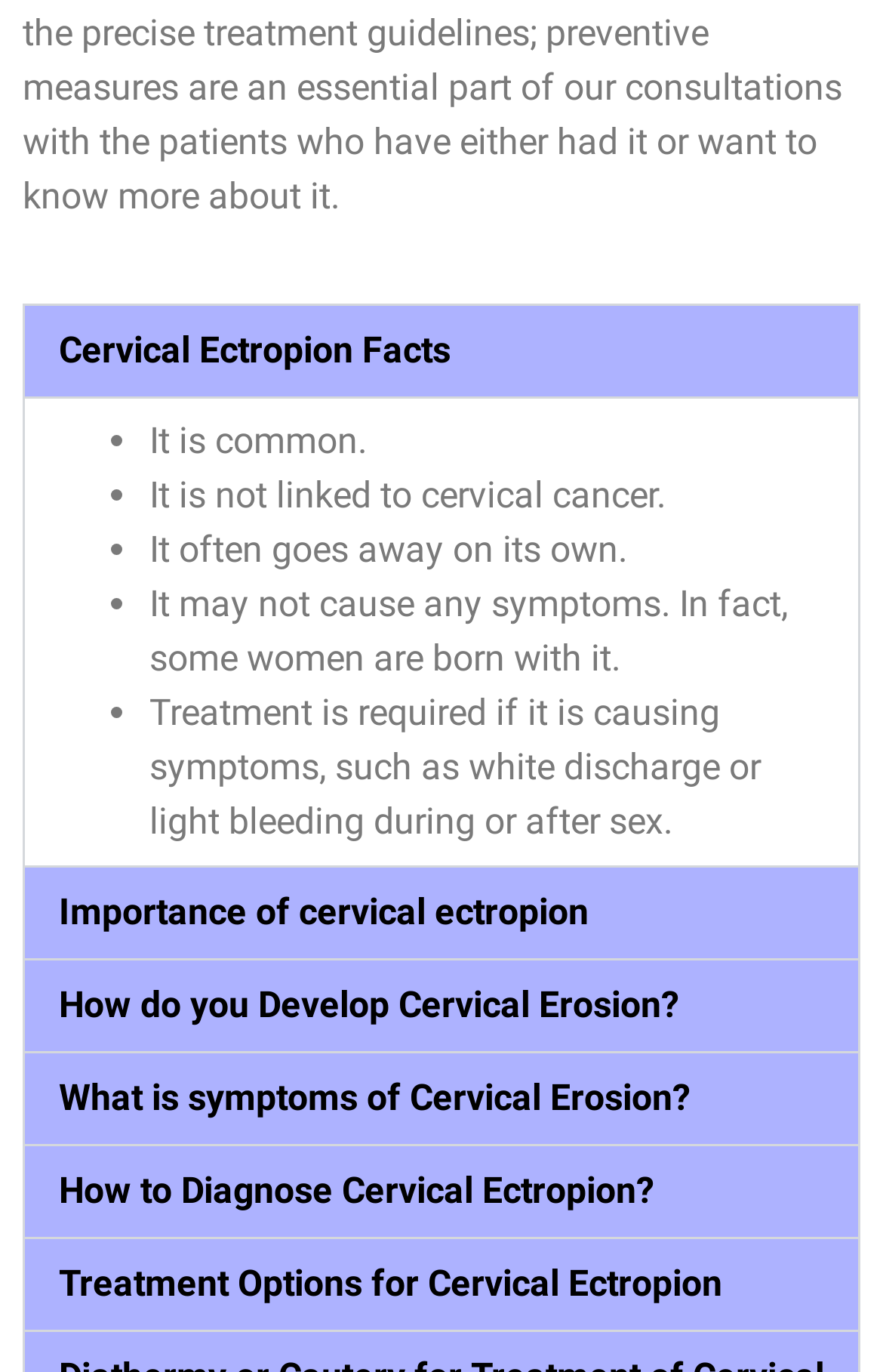Based on the visual content of the image, answer the question thoroughly: How many sections are there on this webpage?

Based on the webpage, there are five sections, namely 'Cervical Ectropion Facts', 'Importance of cervical ectropion', 'How do you Develop Cervical Erosion?', 'What is symptoms of Cervical Erosion?', and 'How to Diagnose Cervical Ectropion?' and 'Treatment Options for Cervical Ectropion'.